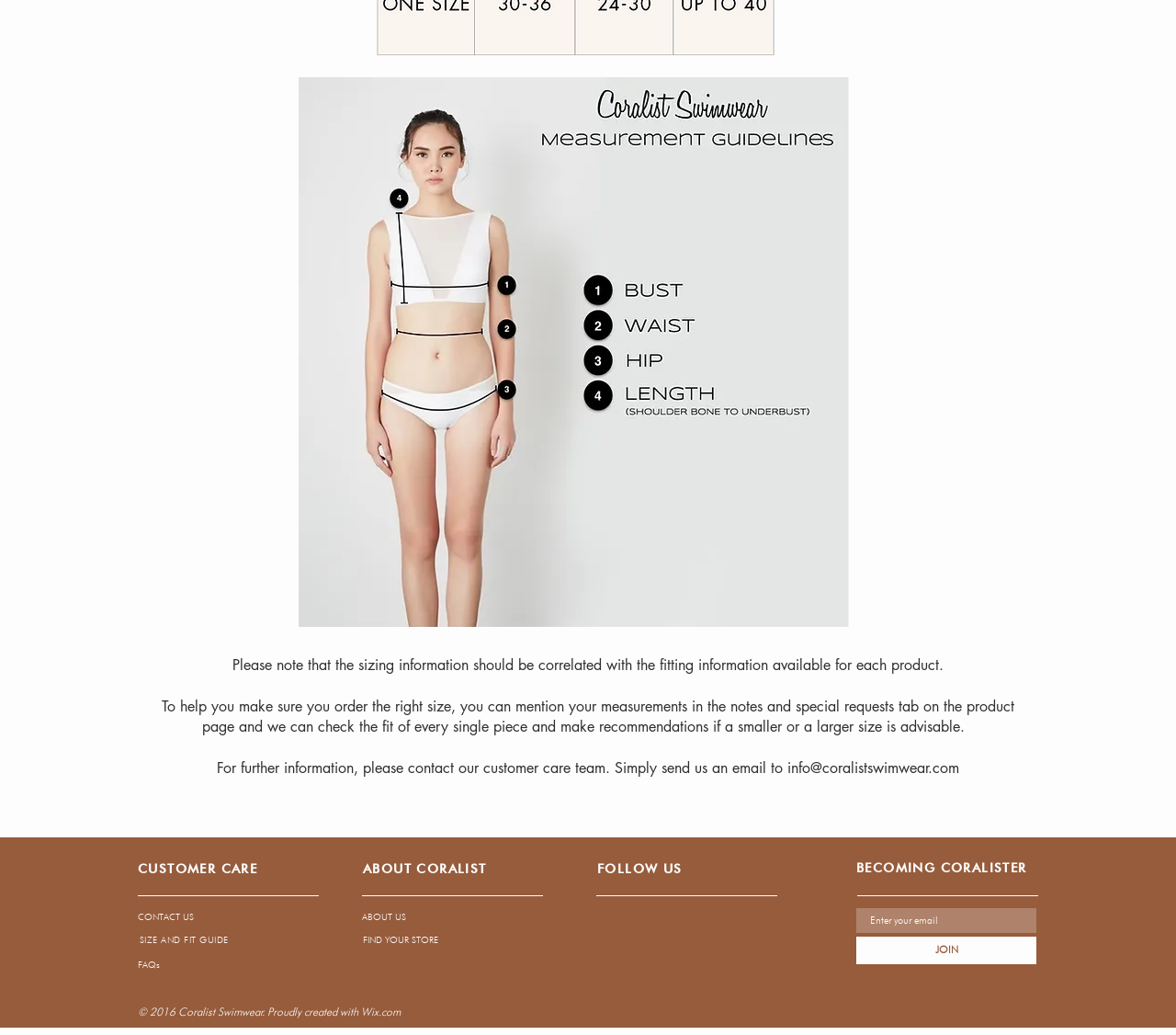Find the bounding box coordinates of the area to click in order to follow the instruction: "Follow on social media".

[0.507, 0.878, 0.601, 0.903]